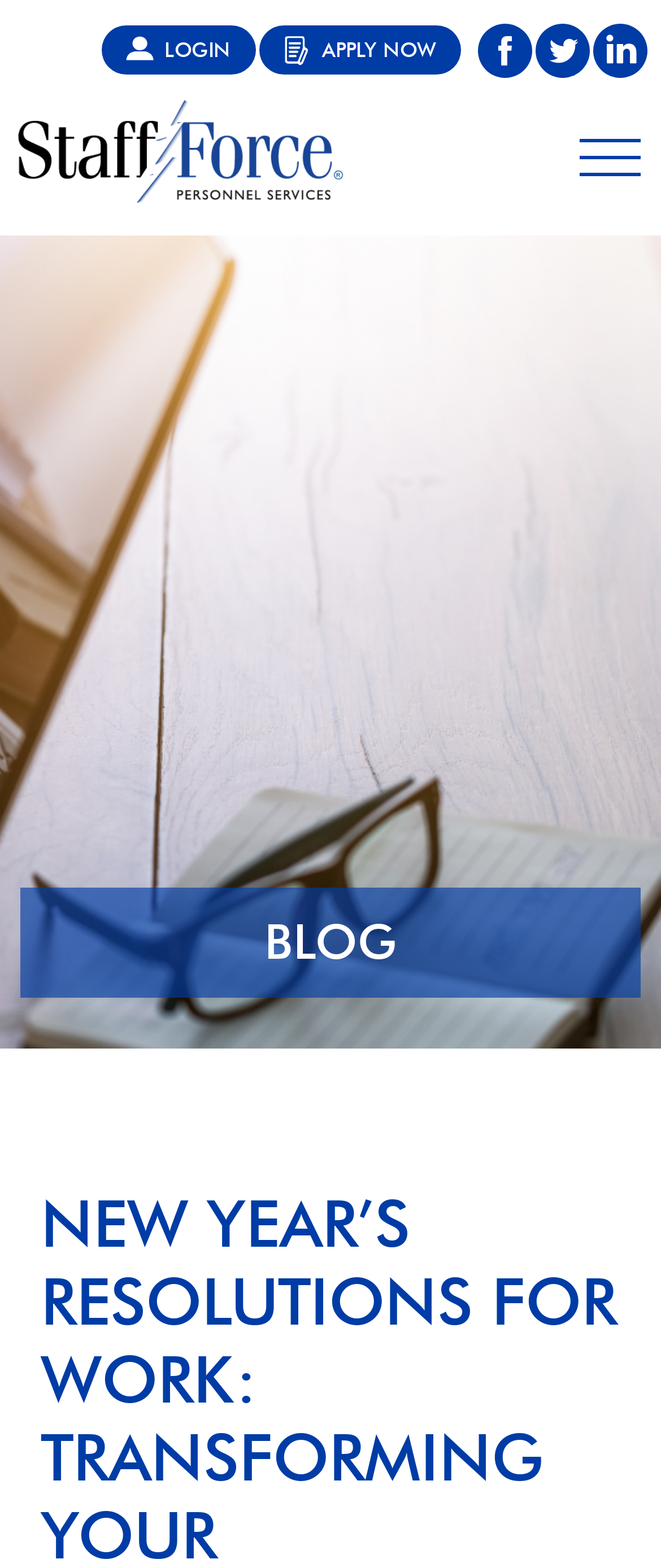Locate the bounding box for the described UI element: "linkedin". Ensure the coordinates are four float numbers between 0 and 1, formatted as [left, top, right, bottom].

[0.897, 0.015, 0.979, 0.049]